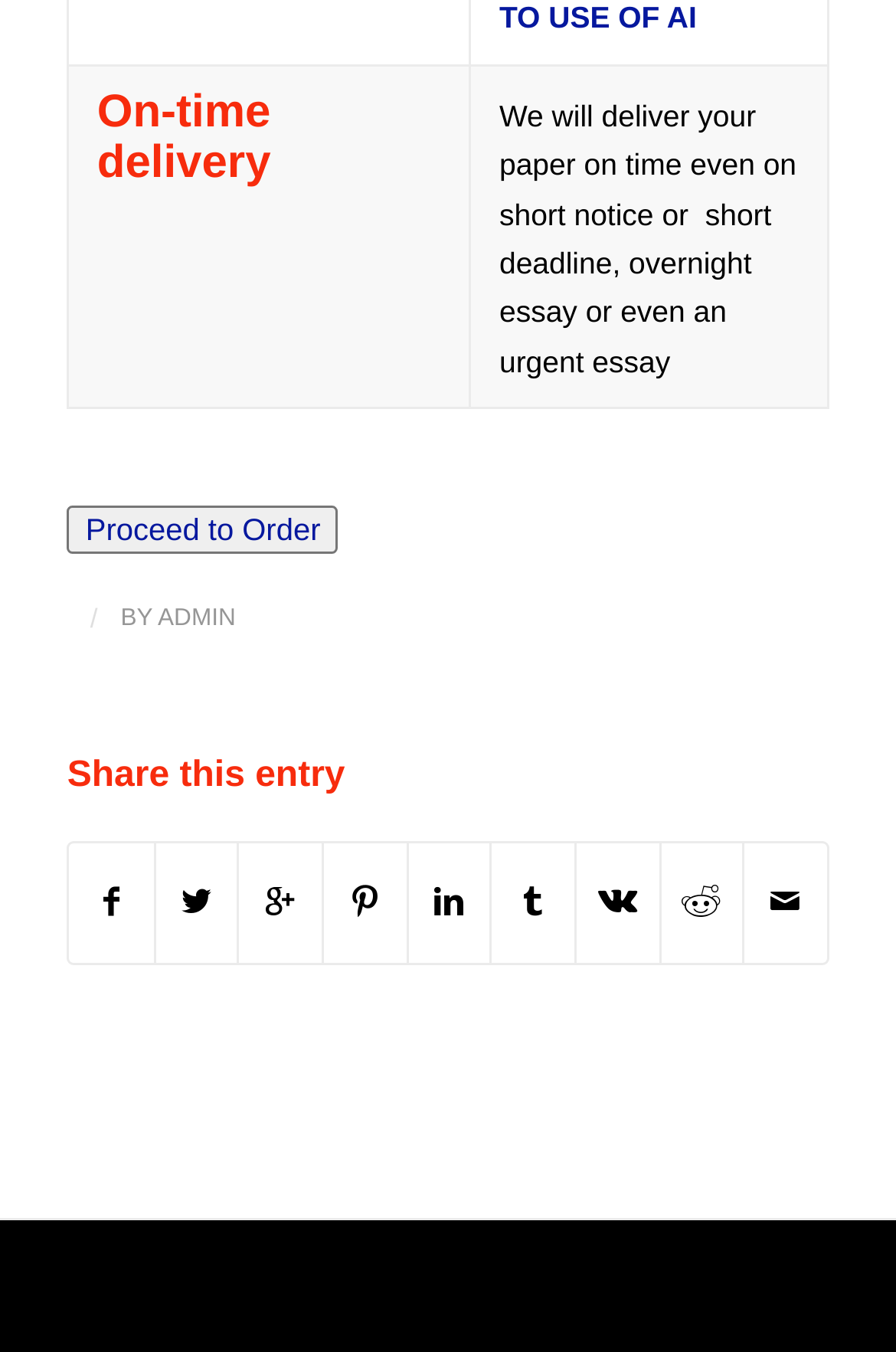Select the bounding box coordinates of the element I need to click to carry out the following instruction: "Click the 'ADMIN' link".

[0.176, 0.447, 0.263, 0.468]